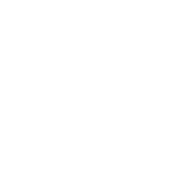What does the logo symbolize?
Provide a detailed and well-explained answer to the question.

According to the caption, the logo symbolizes pride in the institution's heritage and commitment to fostering cultural developments within its community, highlighting the importance of the institution's history and cultural significance.